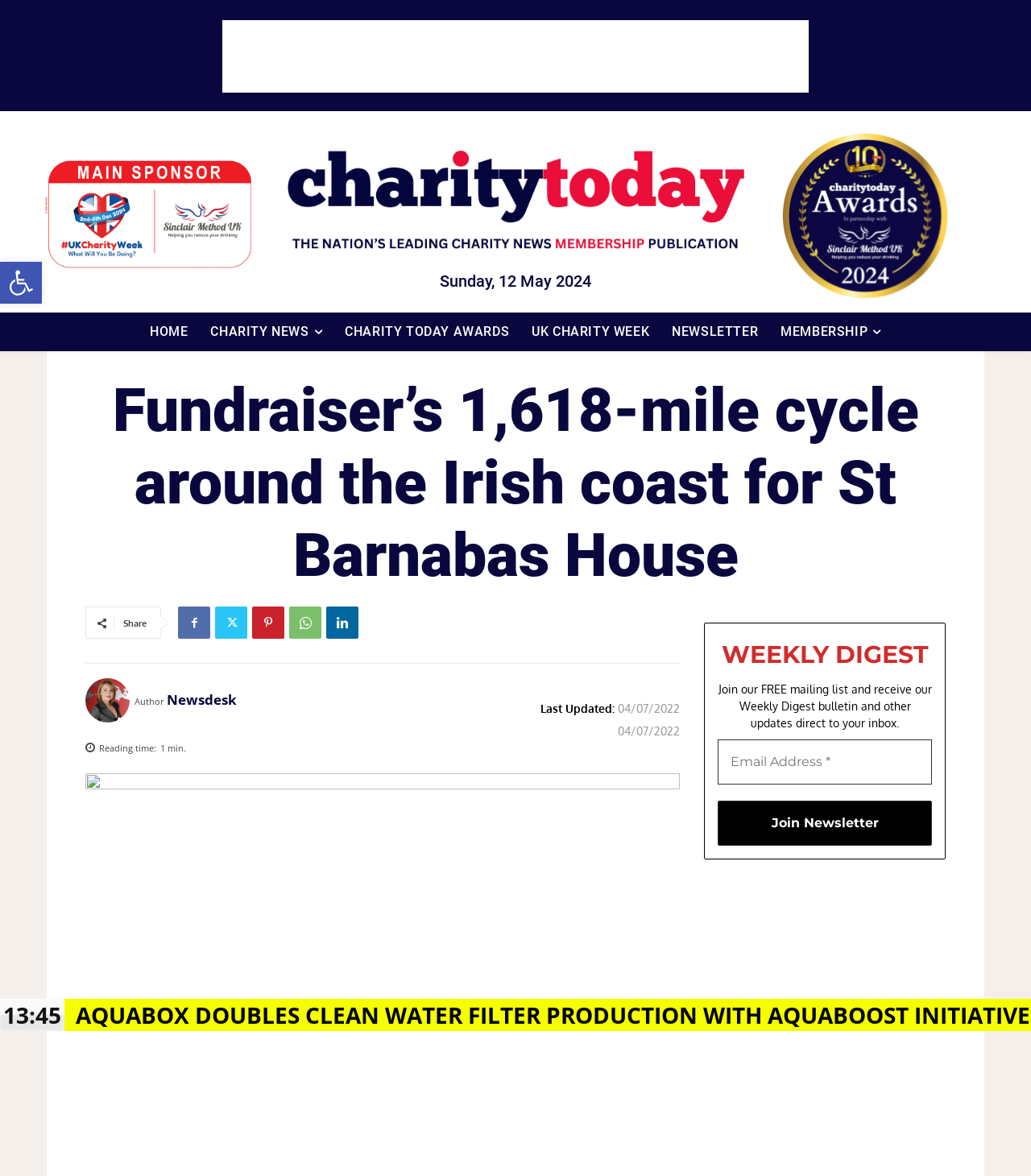What is the last updated time of the news article?
Based on the screenshot, respond with a single word or phrase.

04/07/2022